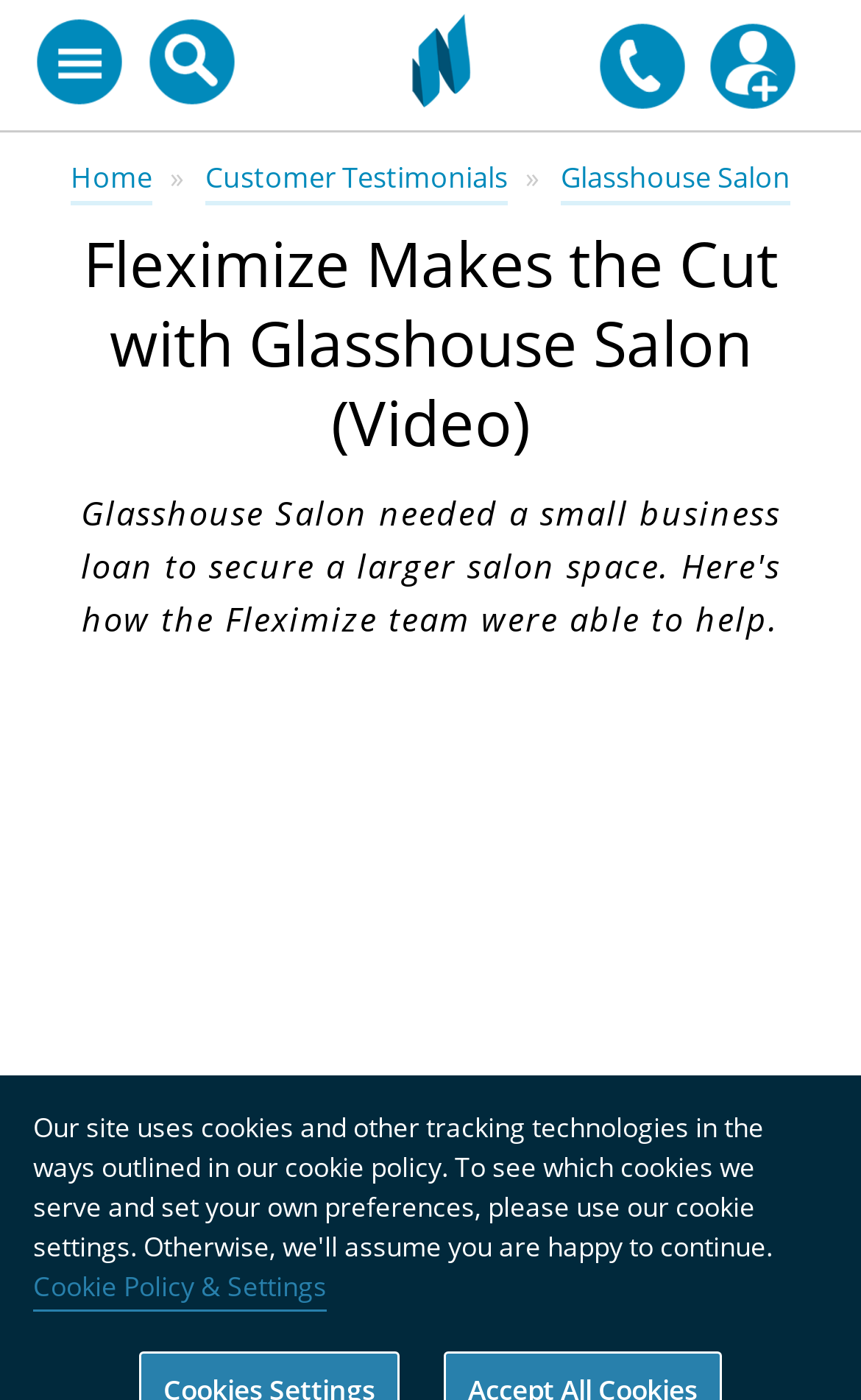What is the purpose of the Fleximize team?
Provide a short answer using one word or a brief phrase based on the image.

To help with small business loans